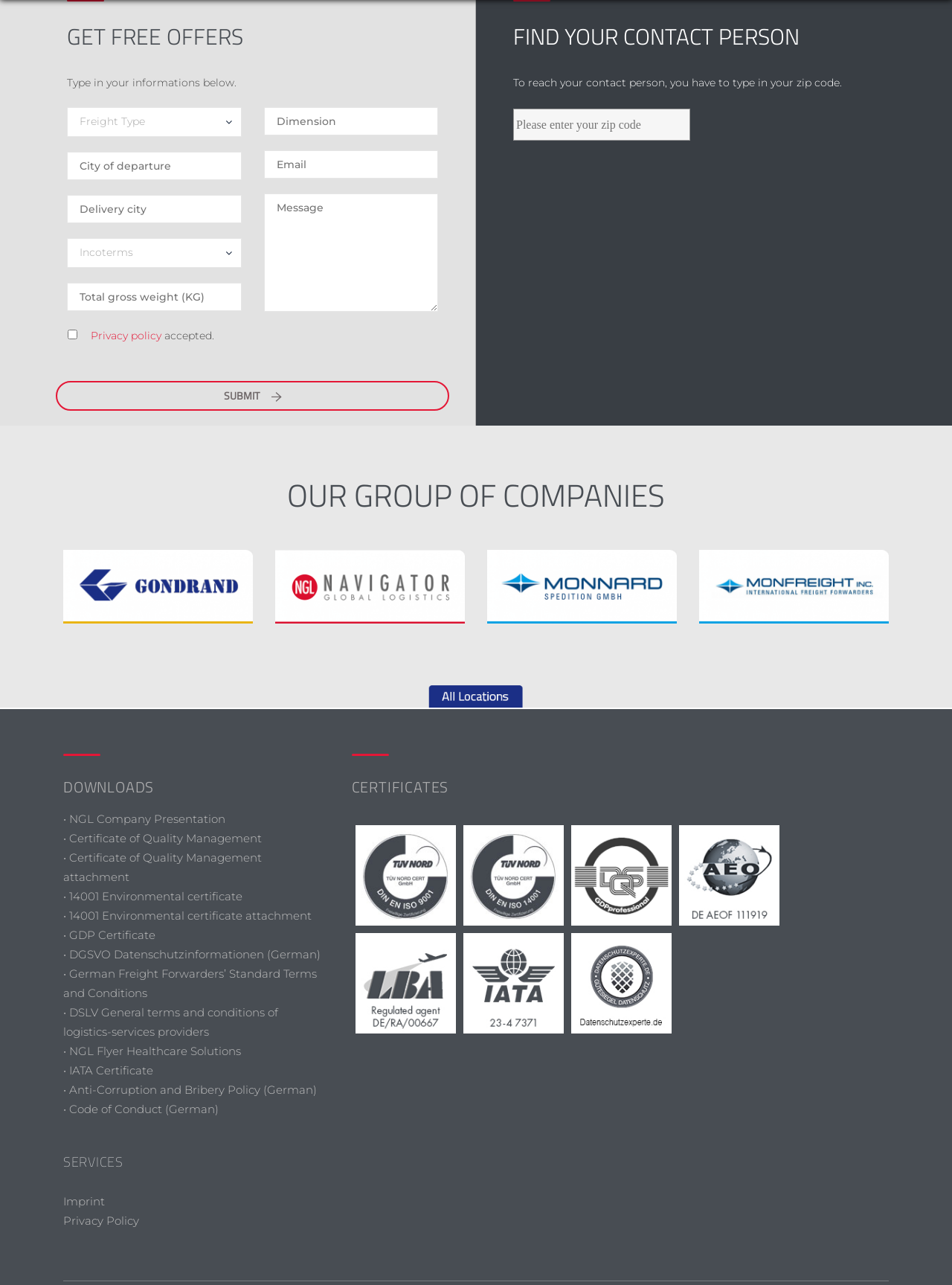Determine the bounding box coordinates for the region that must be clicked to execute the following instruction: "Click HOME".

None